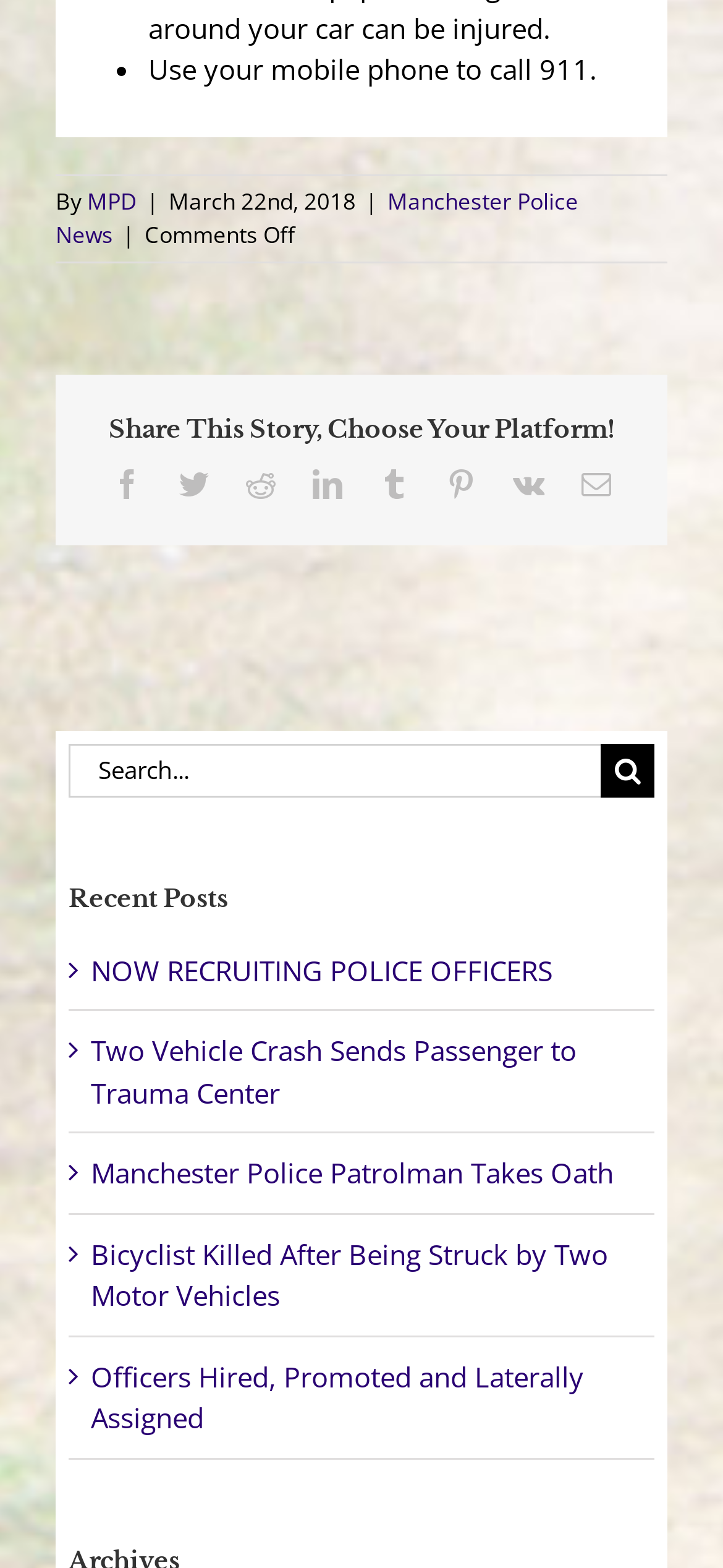How many recent posts are listed?
Using the image, provide a detailed and thorough answer to the question.

I counted the number of recent post links, which are 5, including 'NOW RECRUITING POLICE OFFICERS', 'Two Vehicle Crash Sends Passenger to Trauma Center', 'Manchester Police Patrolman Takes Oath', 'Bicyclist Killed After Being Struck by Two Motor Vehicles', and 'Officers Hired, Promoted and Laterally Assigned'.